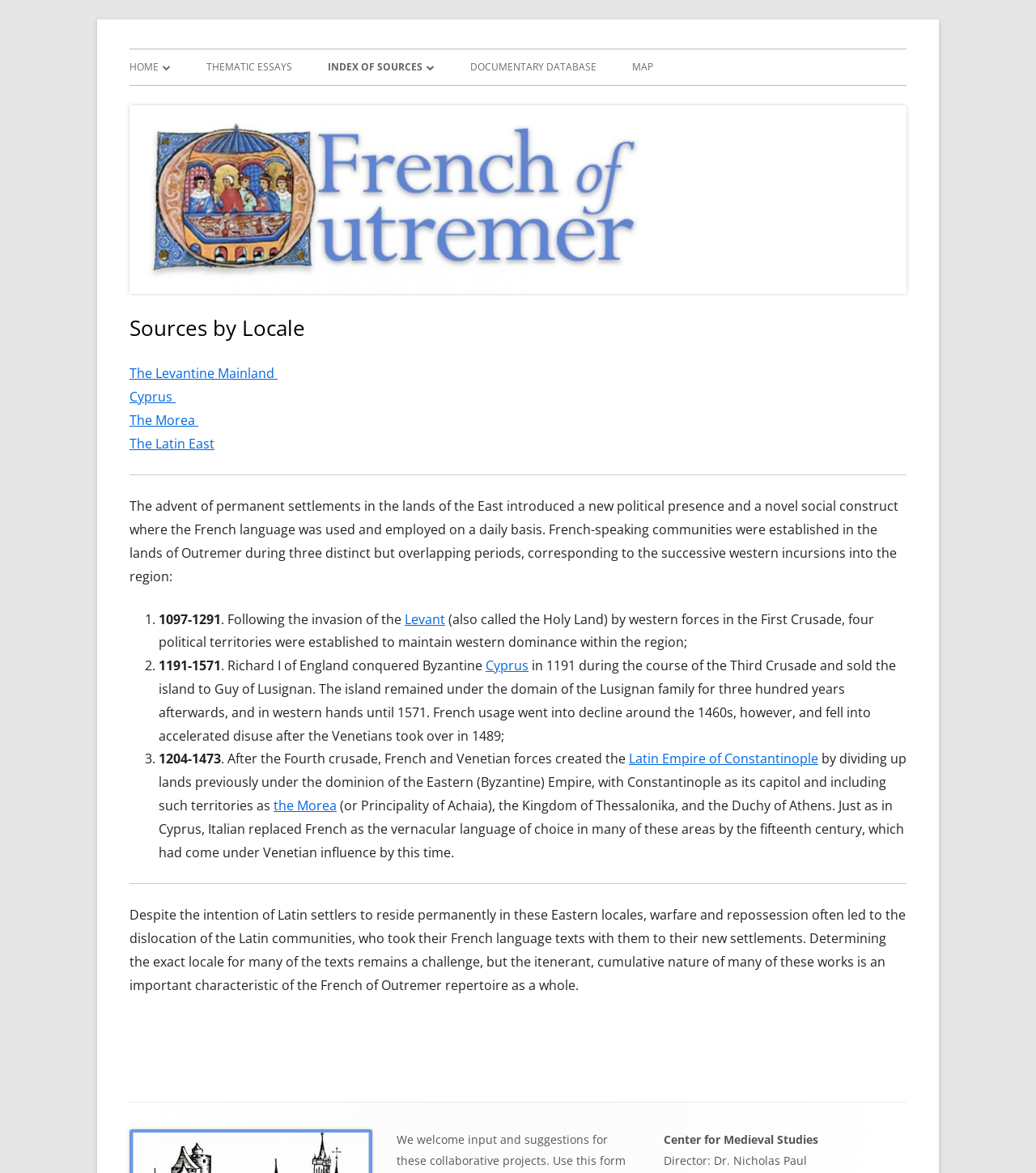What is the last link in the thematic essays section?
Provide a well-explained and detailed answer to the question.

I looked at the links under the 'THEMATIC ESSAYS' section and found that the last link is 'MISCELLANEOUS TEXTS'.